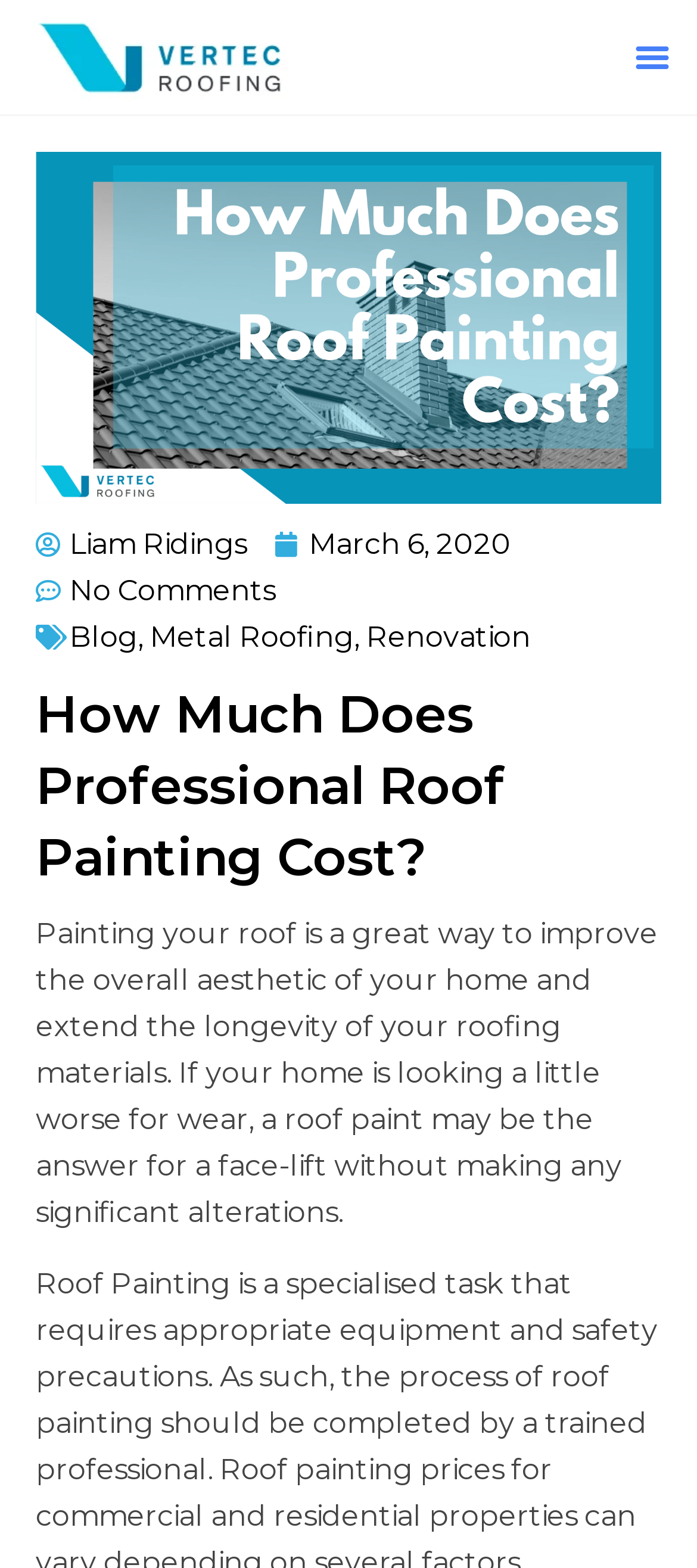Who is the author of this article?
Based on the image, please offer an in-depth response to the question.

The author's name is mentioned in the link 'Liam Ridings' which is located below the image and above the article content.